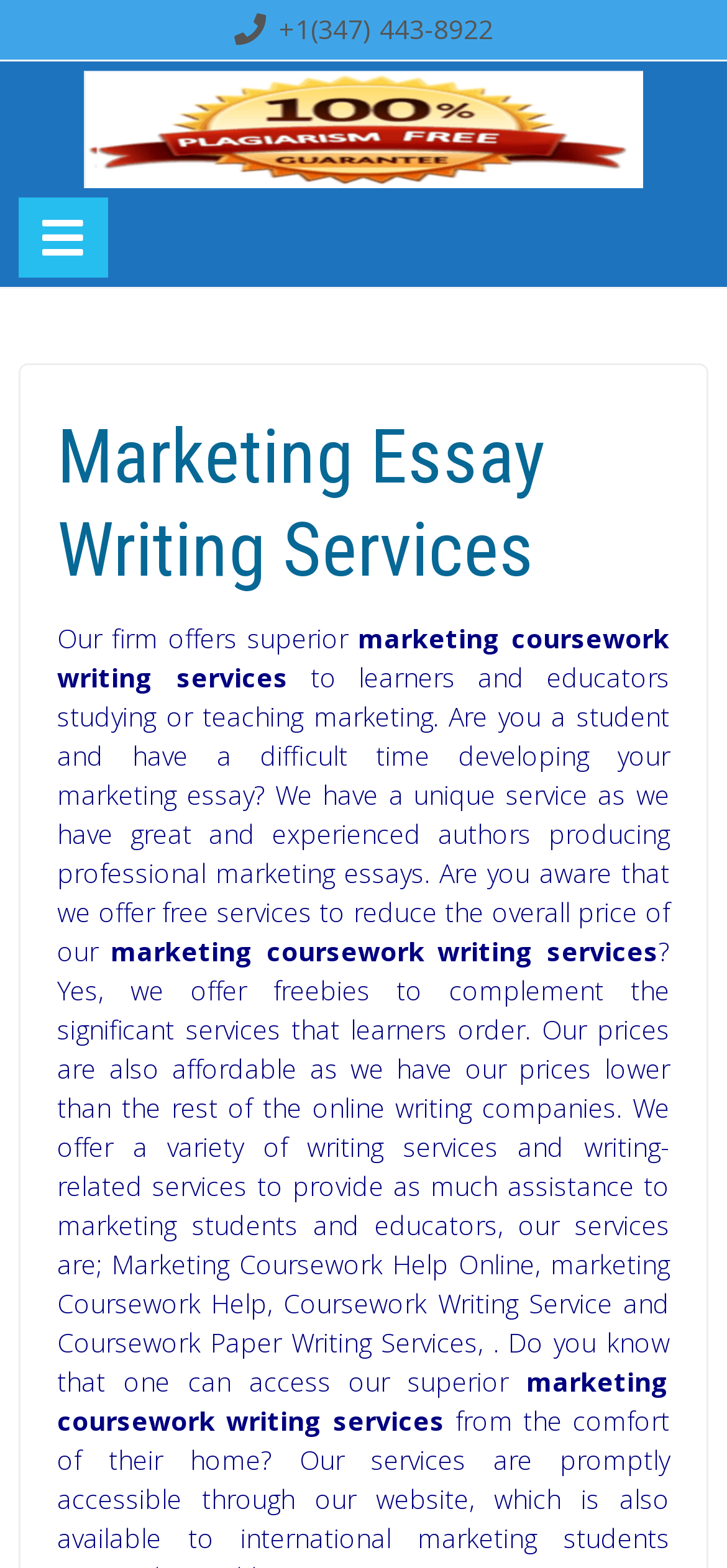Based on the provided description, "TopEssayWriting.Com", find the bounding box of the corresponding UI element in the screenshot.

[0.025, 0.039, 0.975, 0.167]